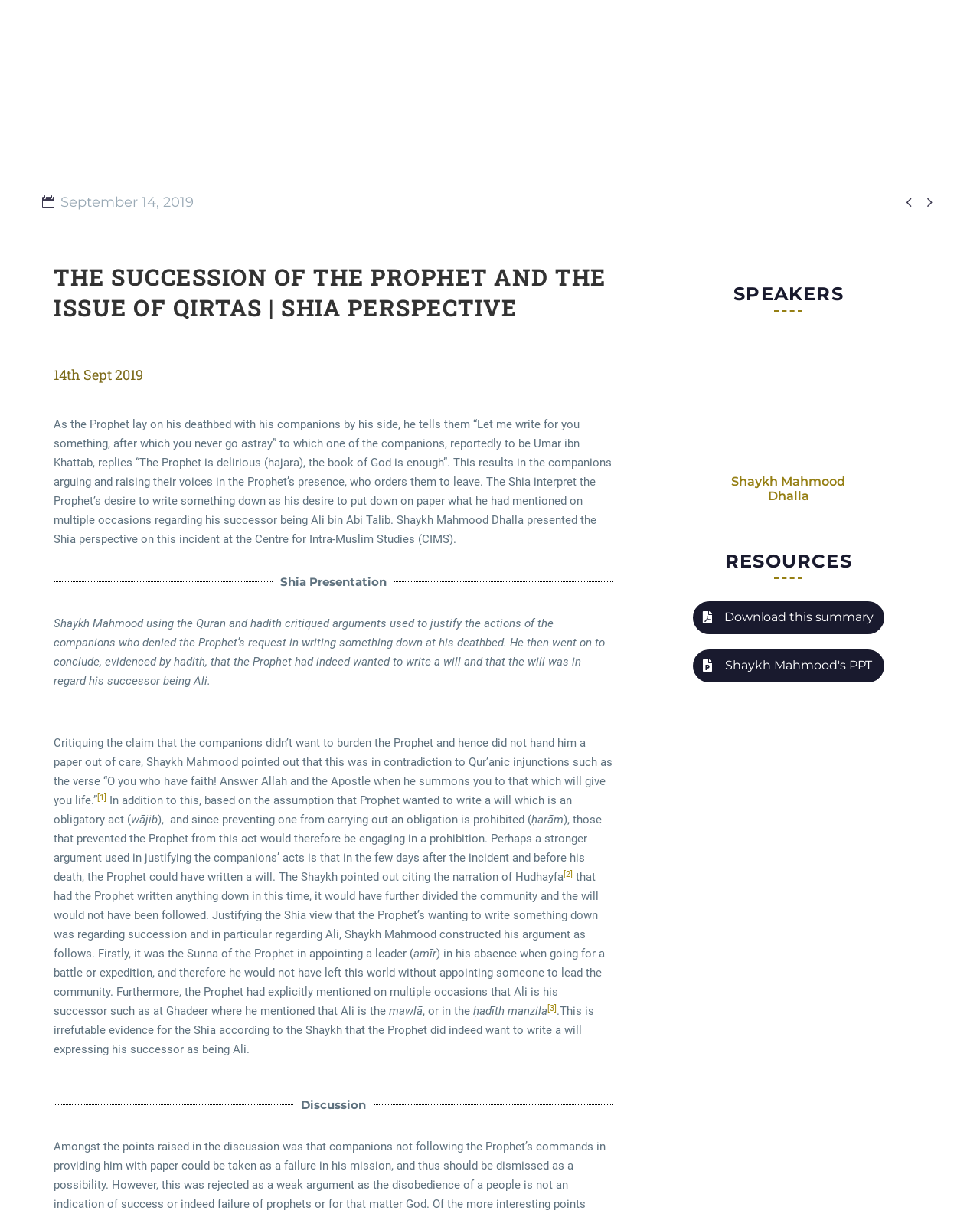Could you indicate the bounding box coordinates of the region to click in order to complete this instruction: "Click Next post".

[0.938, 0.158, 0.957, 0.174]